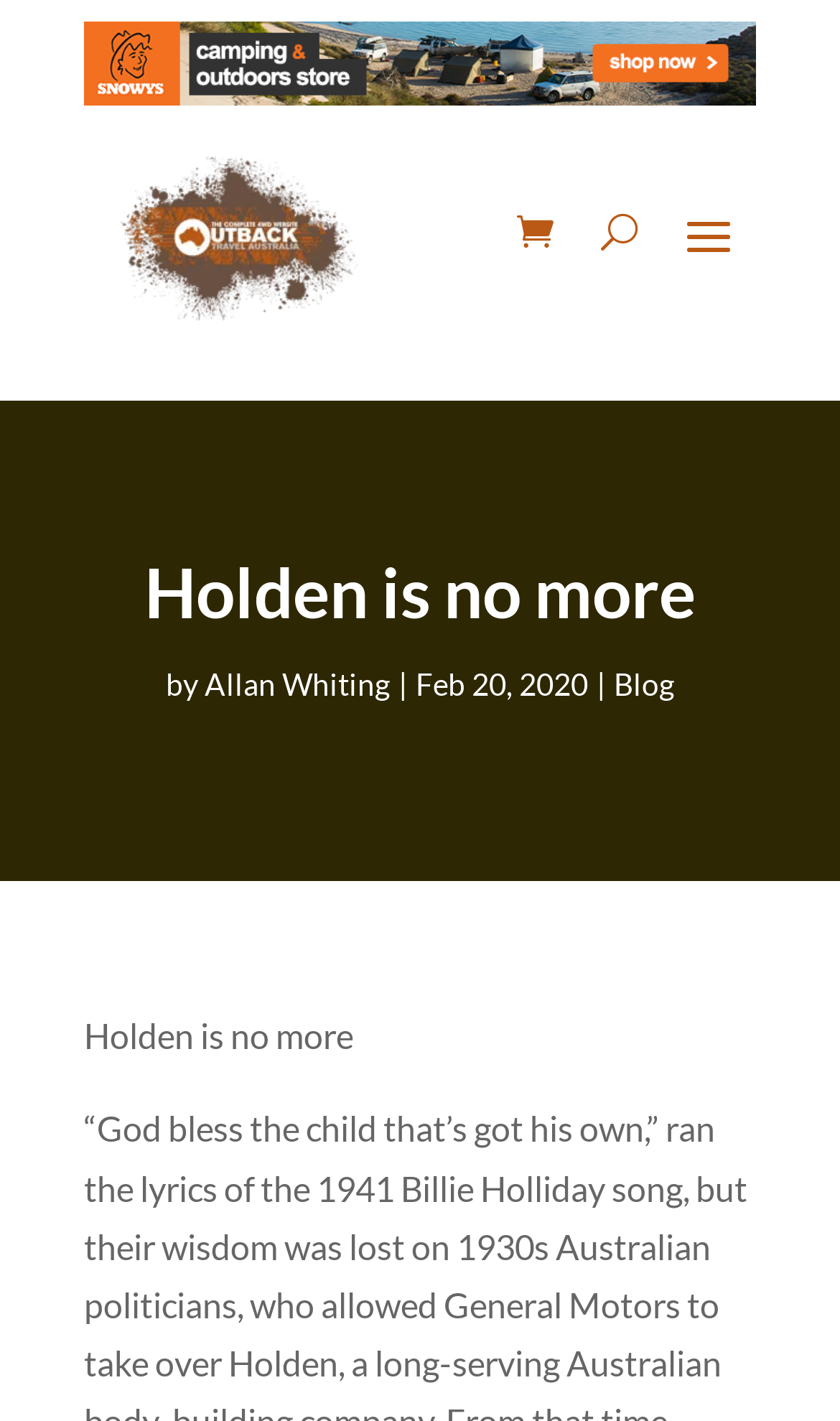Find the bounding box coordinates for the HTML element described as: "Blog". The coordinates should consist of four float values between 0 and 1, i.e., [left, top, right, bottom].

[0.731, 0.468, 0.803, 0.494]